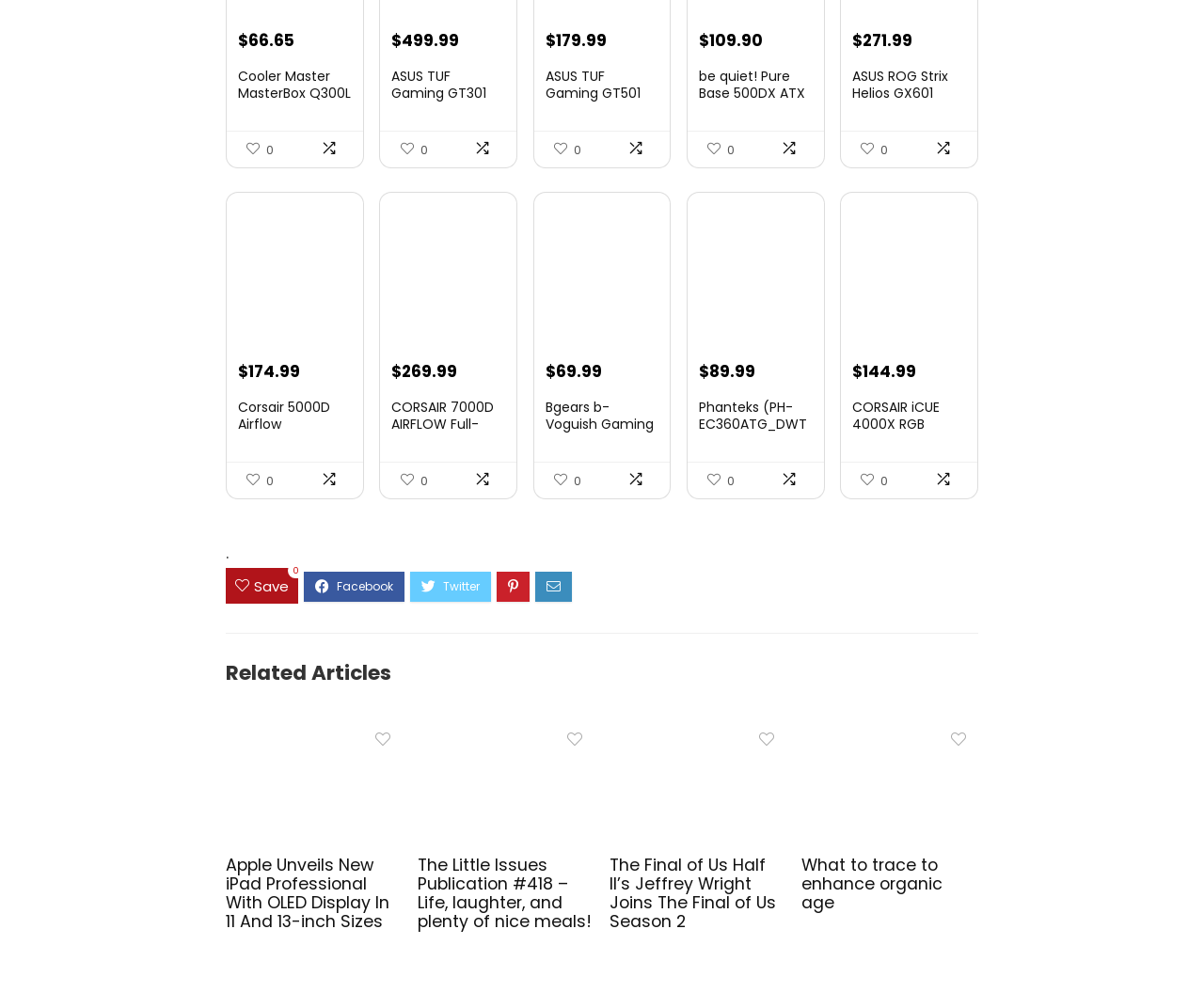What is the price of the be quiet! Pure Base 500DX?
Based on the image, answer the question with as much detail as possible.

I found the price of the be quiet! Pure Base 500DX by looking at the StaticText element with the text '$' and the adjacent StaticText element with the text '109.90'.